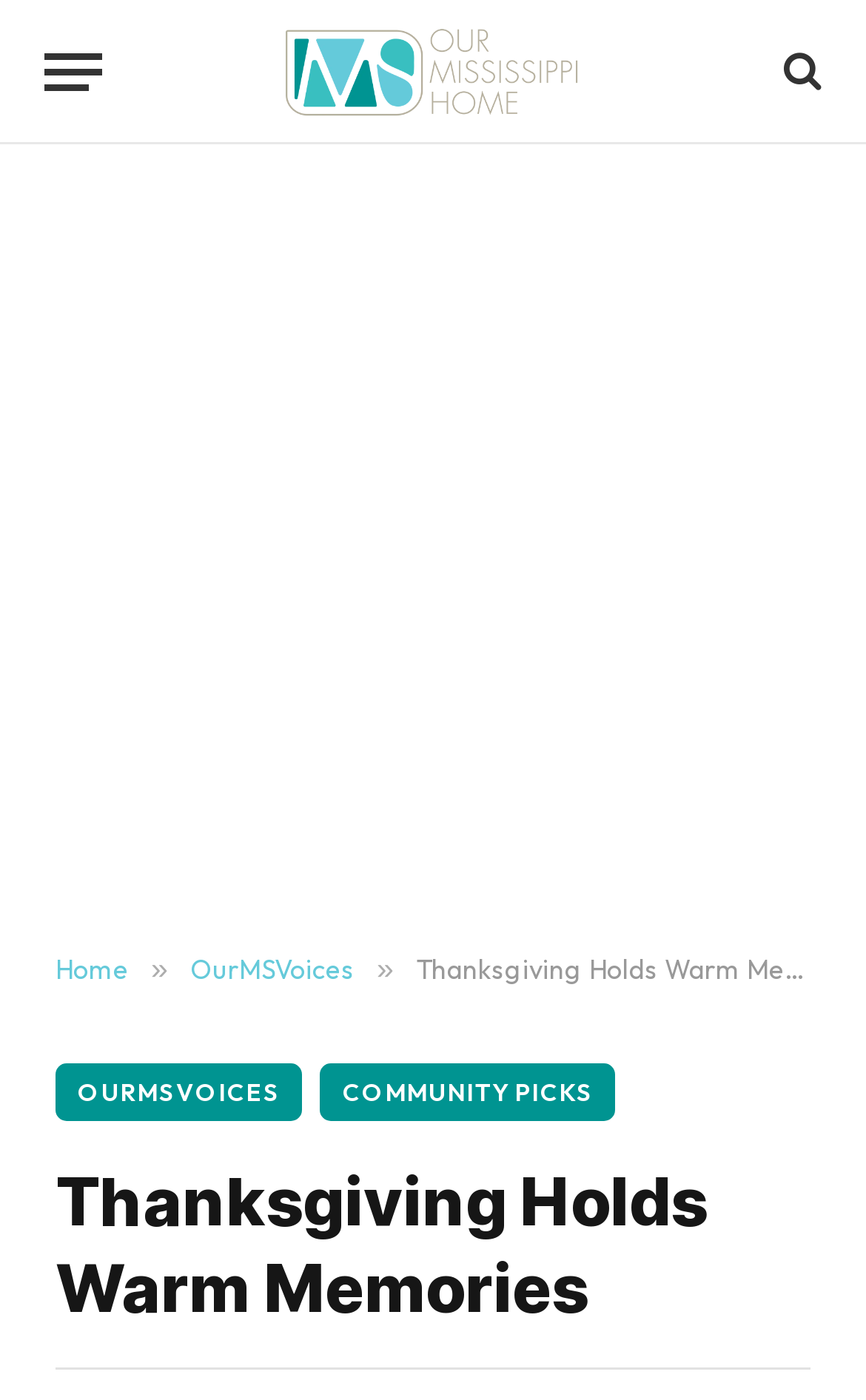Given the webpage screenshot, identify the bounding box of the UI element that matches this description: "Fluida".

None